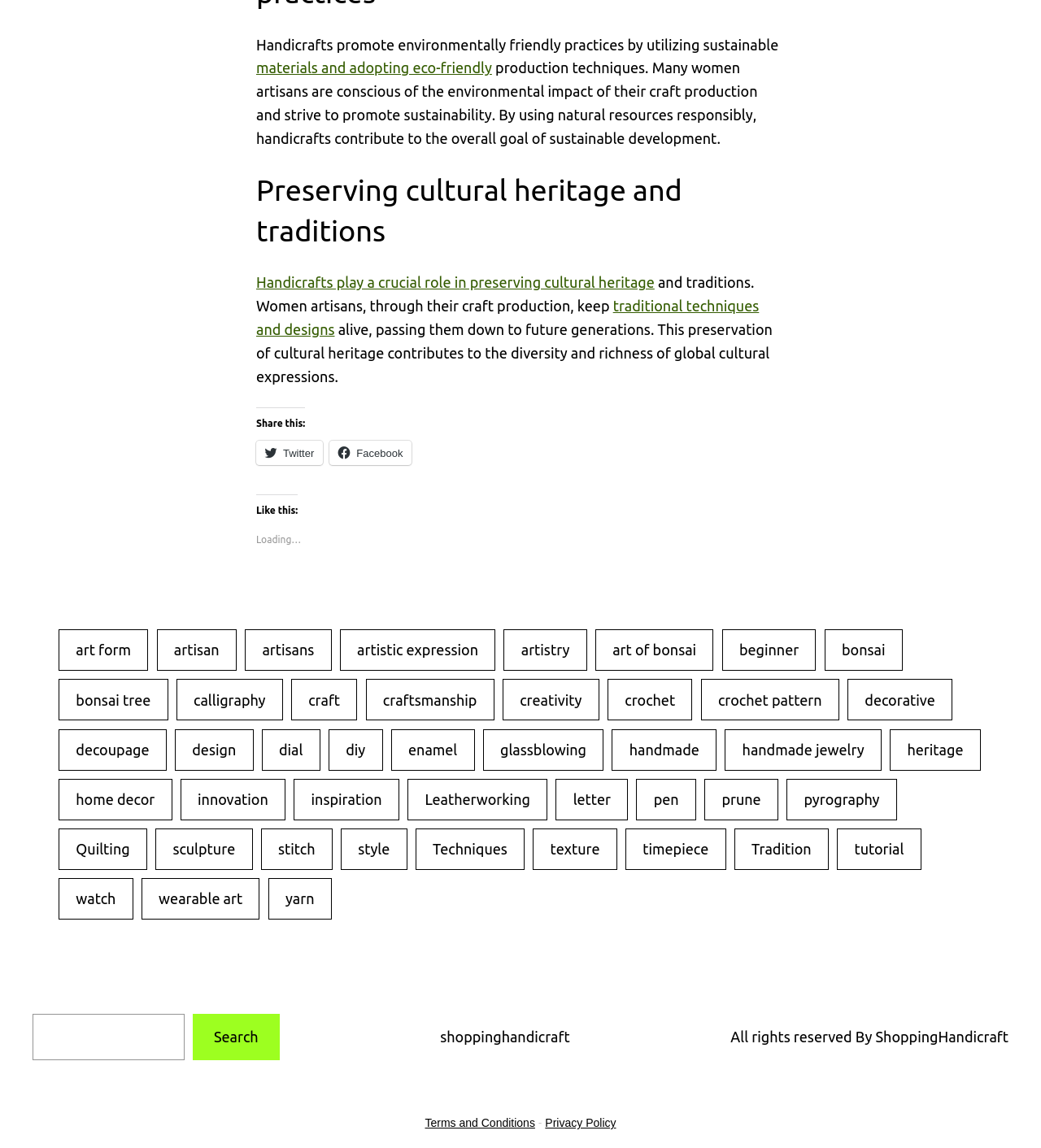Ascertain the bounding box coordinates for the UI element detailed here: "traditional techniques and designs". The coordinates should be provided as [left, top, right, bottom] with each value being a float between 0 and 1.

[0.246, 0.259, 0.729, 0.294]